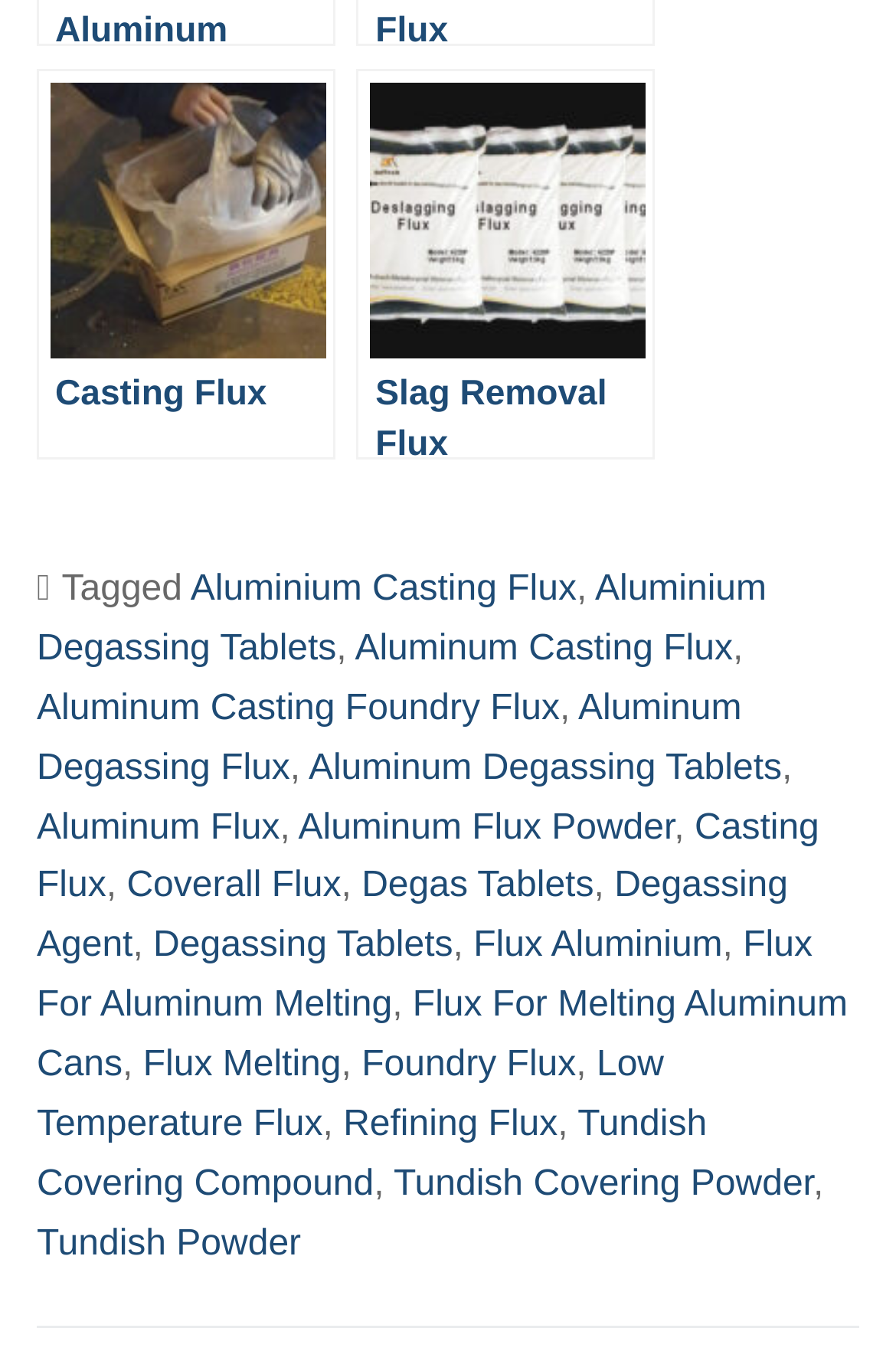Identify the bounding box coordinates of the clickable section necessary to follow the following instruction: "Visit Tundish Covering Compound page". The coordinates should be presented as four float numbers from 0 to 1, i.e., [left, top, right, bottom].

[0.041, 0.81, 0.789, 0.882]